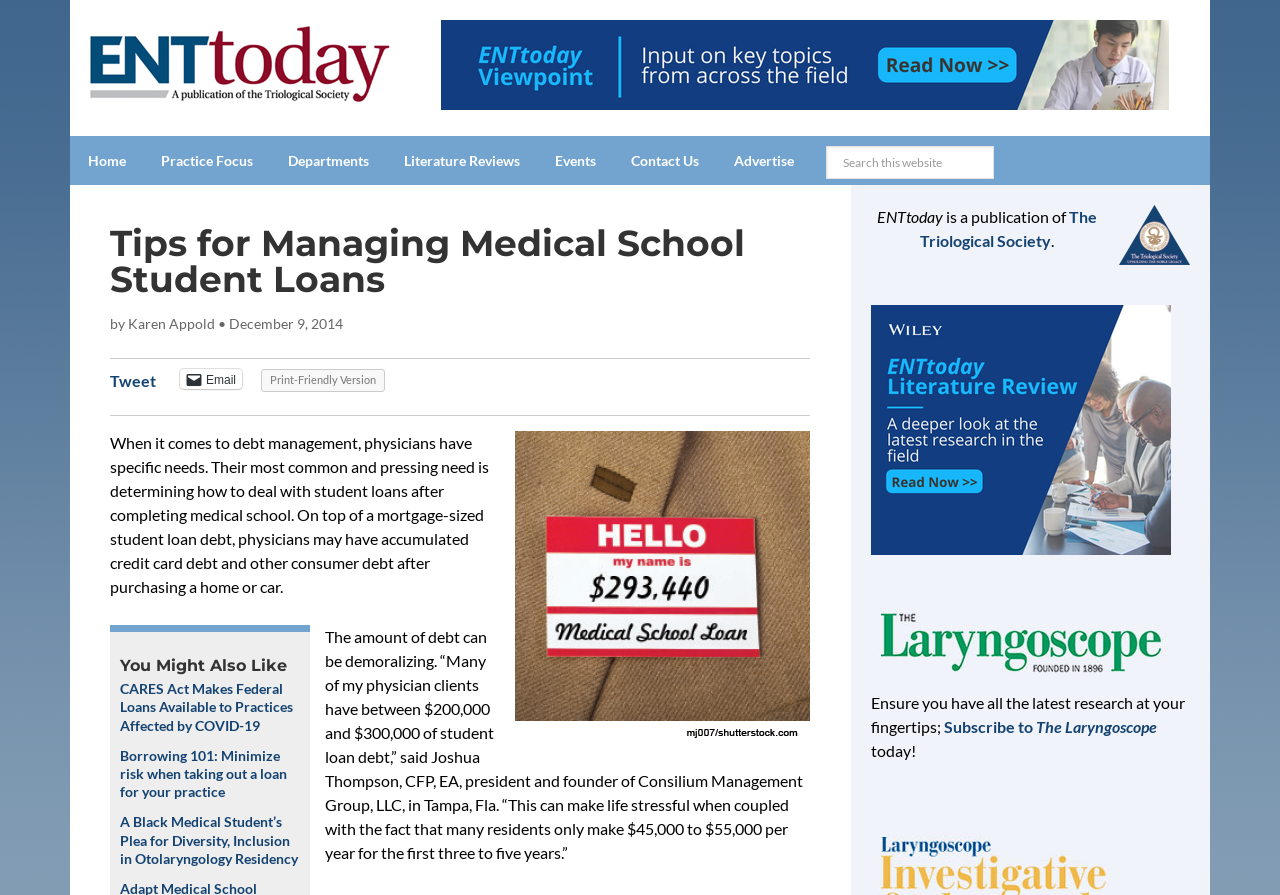Can you find the bounding box coordinates for the element to click on to achieve the instruction: "Tweet this article"?

[0.086, 0.412, 0.122, 0.432]